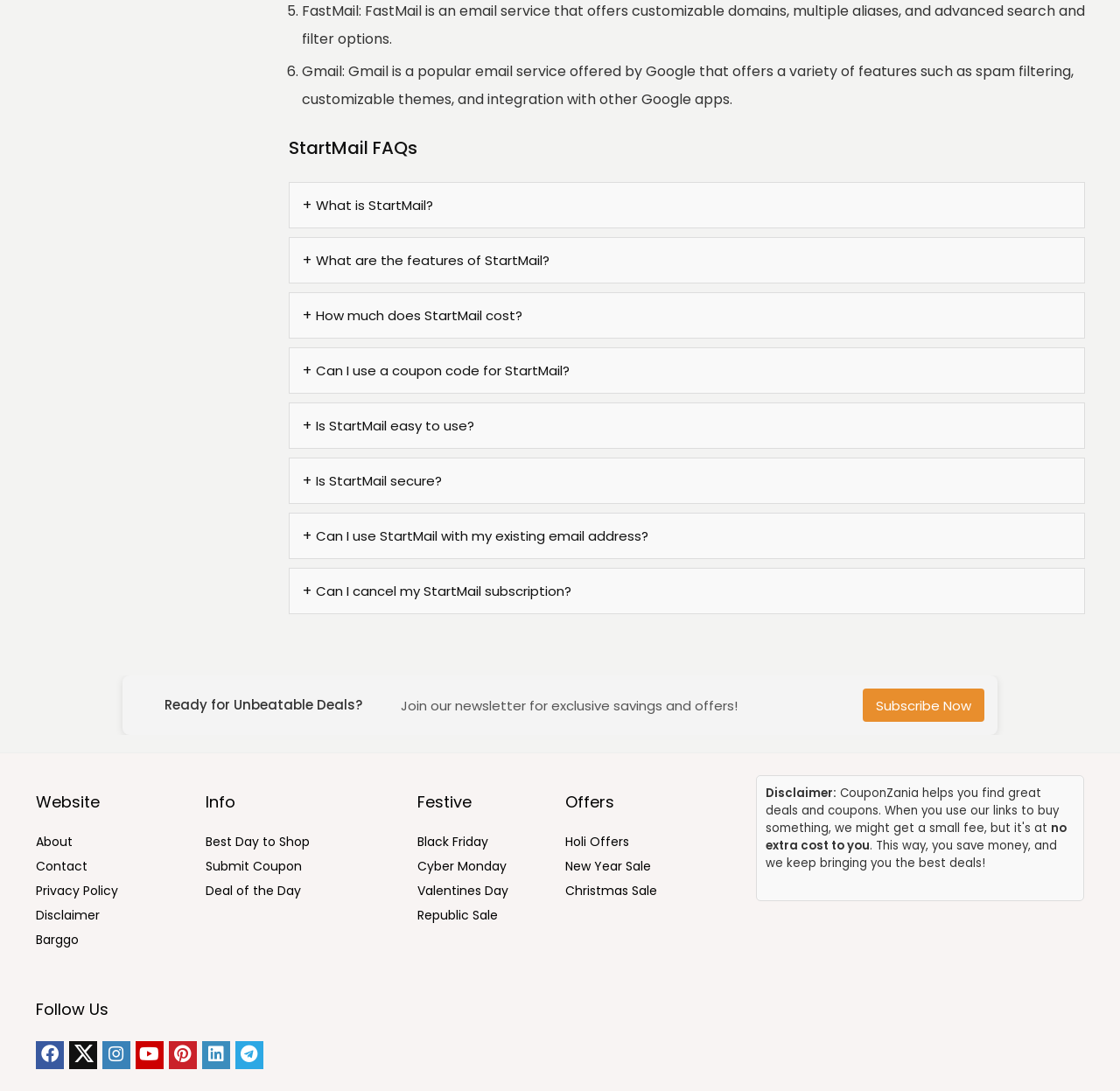What is the purpose of the newsletter?
Please elaborate on the answer to the question with detailed information.

The webpage has a section that says 'Join our newsletter for exclusive savings and offers!' which suggests that the purpose of the newsletter is to provide exclusive savings and offers to subscribers.